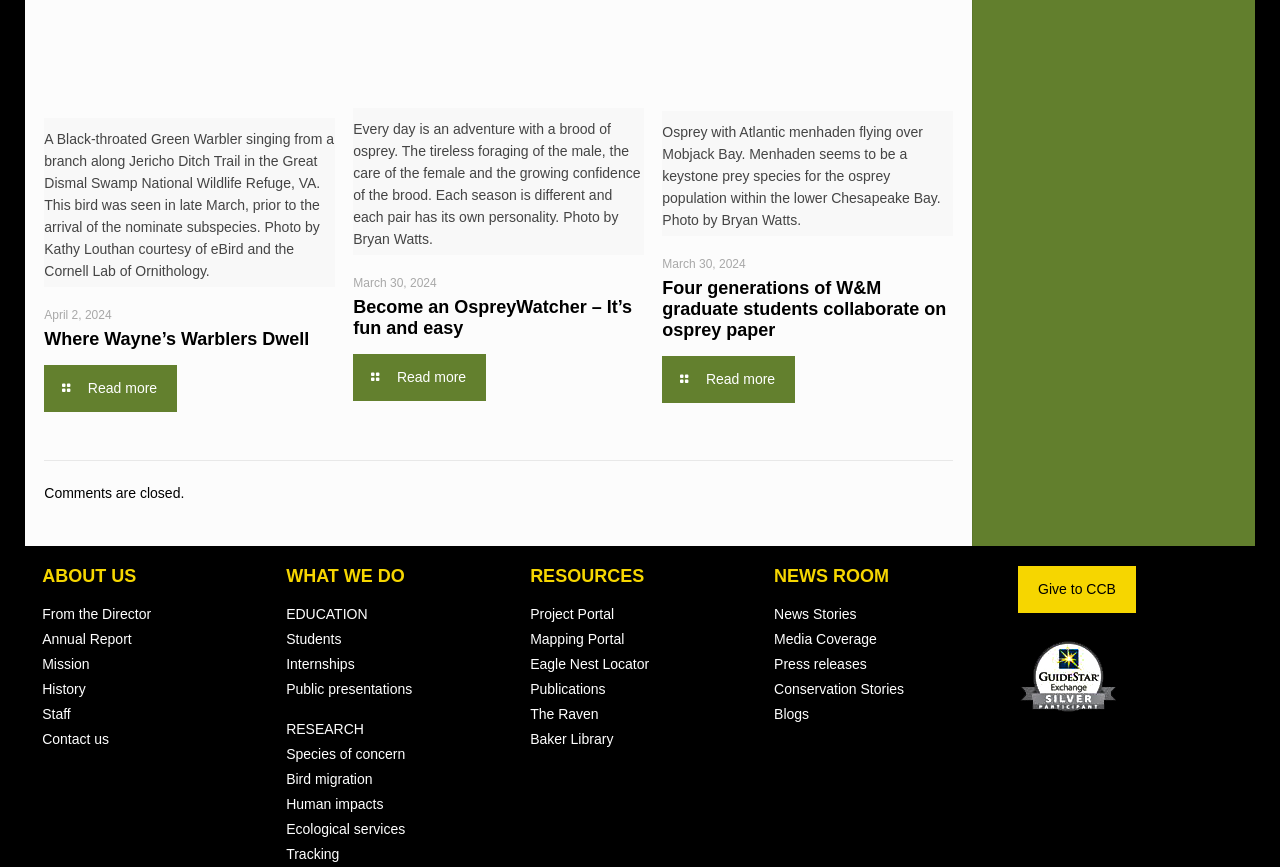Provide your answer in a single word or phrase: 
What is the date of the first article?

April 2, 2024